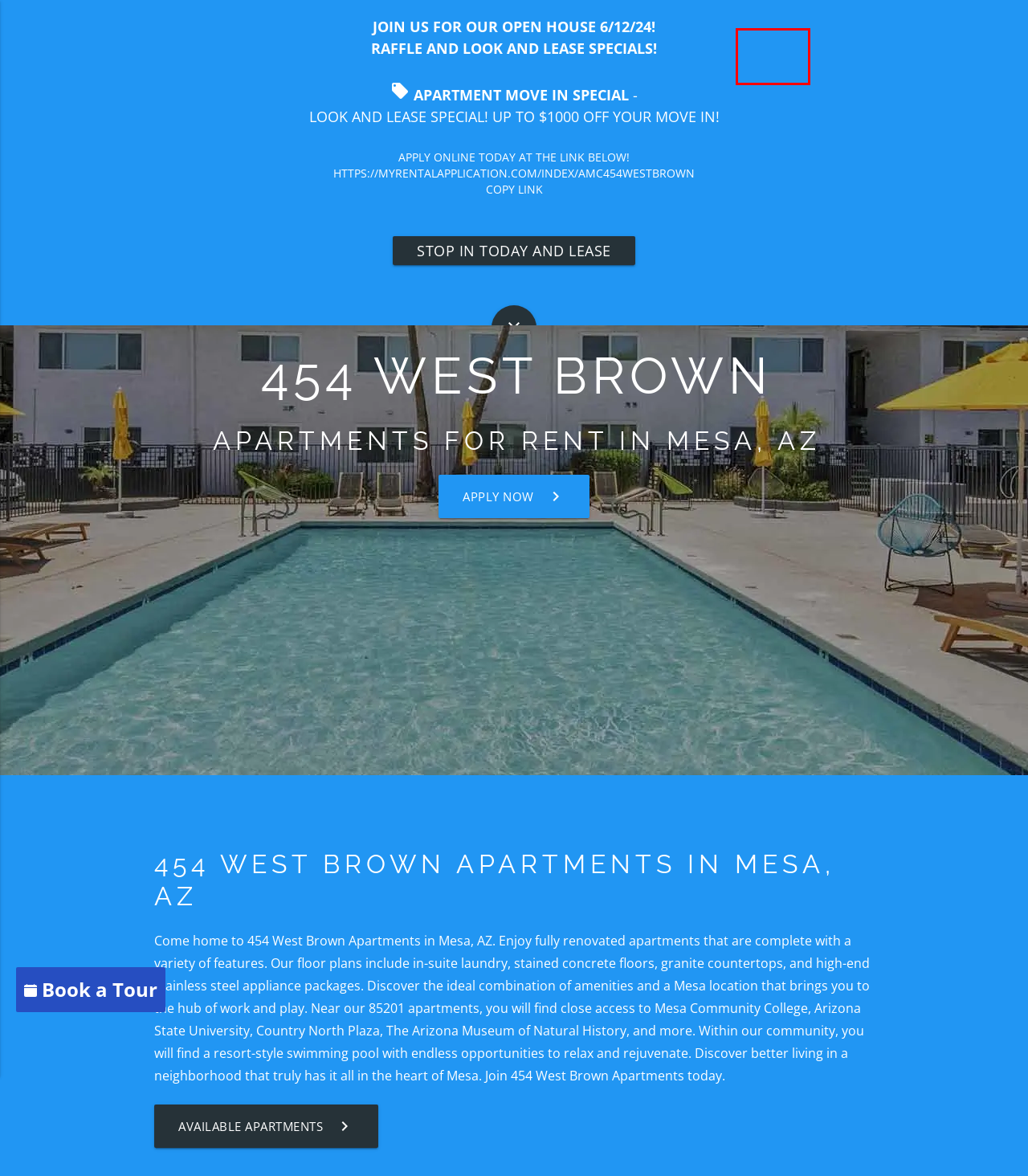You are presented with a screenshot of a webpage that includes a red bounding box around an element. Determine which webpage description best matches the page that results from clicking the element within the red bounding box. Here are the candidates:
A. Apartments for Rent in Mesa, AZ | Reviews of 454 West Brown Apartments
B. Apartments for Rent in Mesa, AZ | Neighborhood of 454 West Brown Apartments
C. Apartments for Rent in Mesa, AZ | Directions to 454 West Brown Apartments
D. Apartments for Rent in Mesa, AZ | Apartment Search for 454 West Brown Apartments
E. Apartments for Rent in Mesa, AZ | Floor Plans at 454 West Brown Apartments
F. Apartments for Rent in Mesa, AZ | Amenities at 454 West Brown Apartments
G. Apartments for Rent in Mesa, AZ | Photos of 454 West Brown Apartments
H. Accessibility Page for 454 West Brown

A